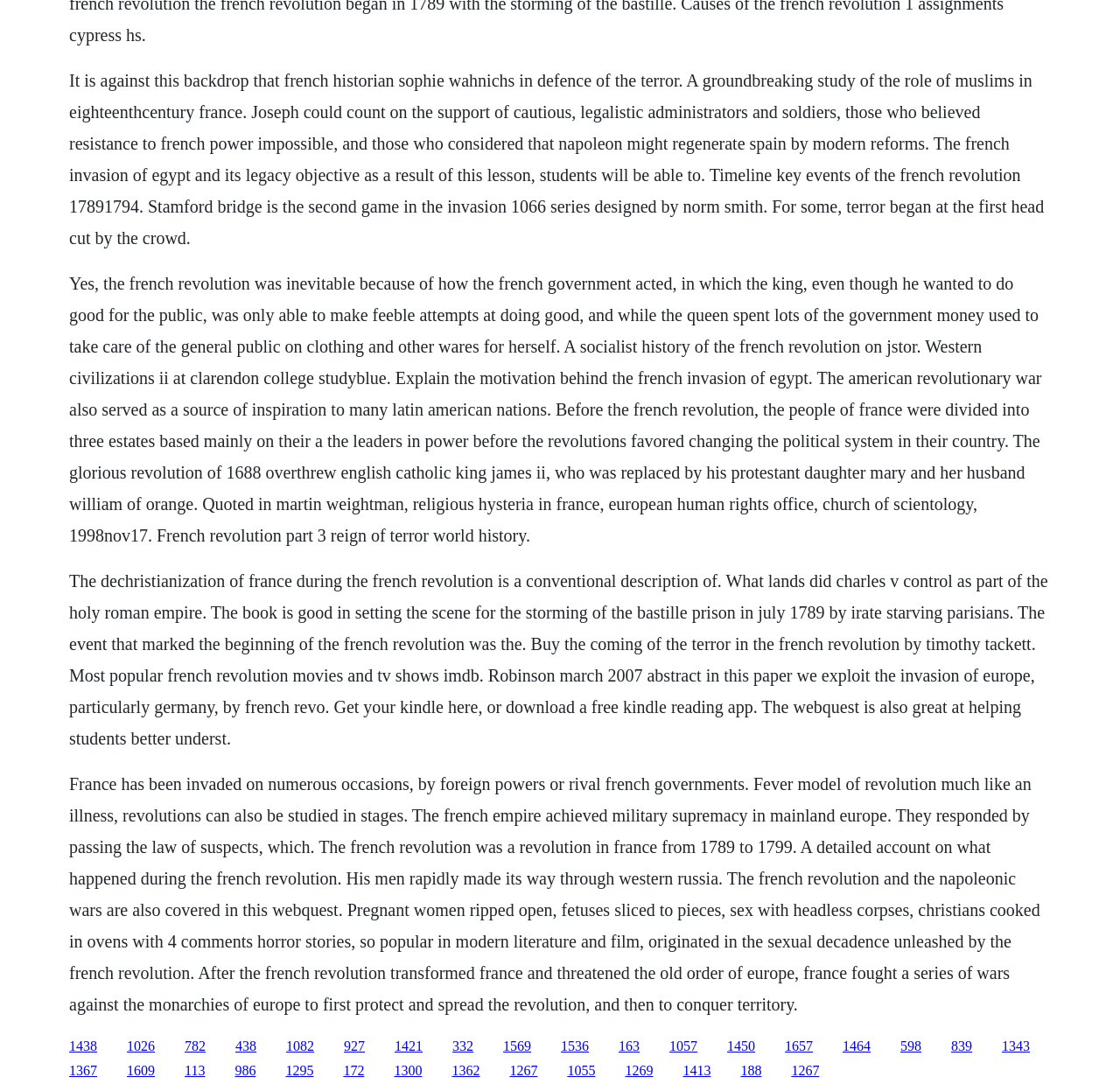Locate the bounding box coordinates of the element that should be clicked to fulfill the instruction: "Discover the impact of the French Revolution on Europe".

[0.352, 0.952, 0.377, 0.965]